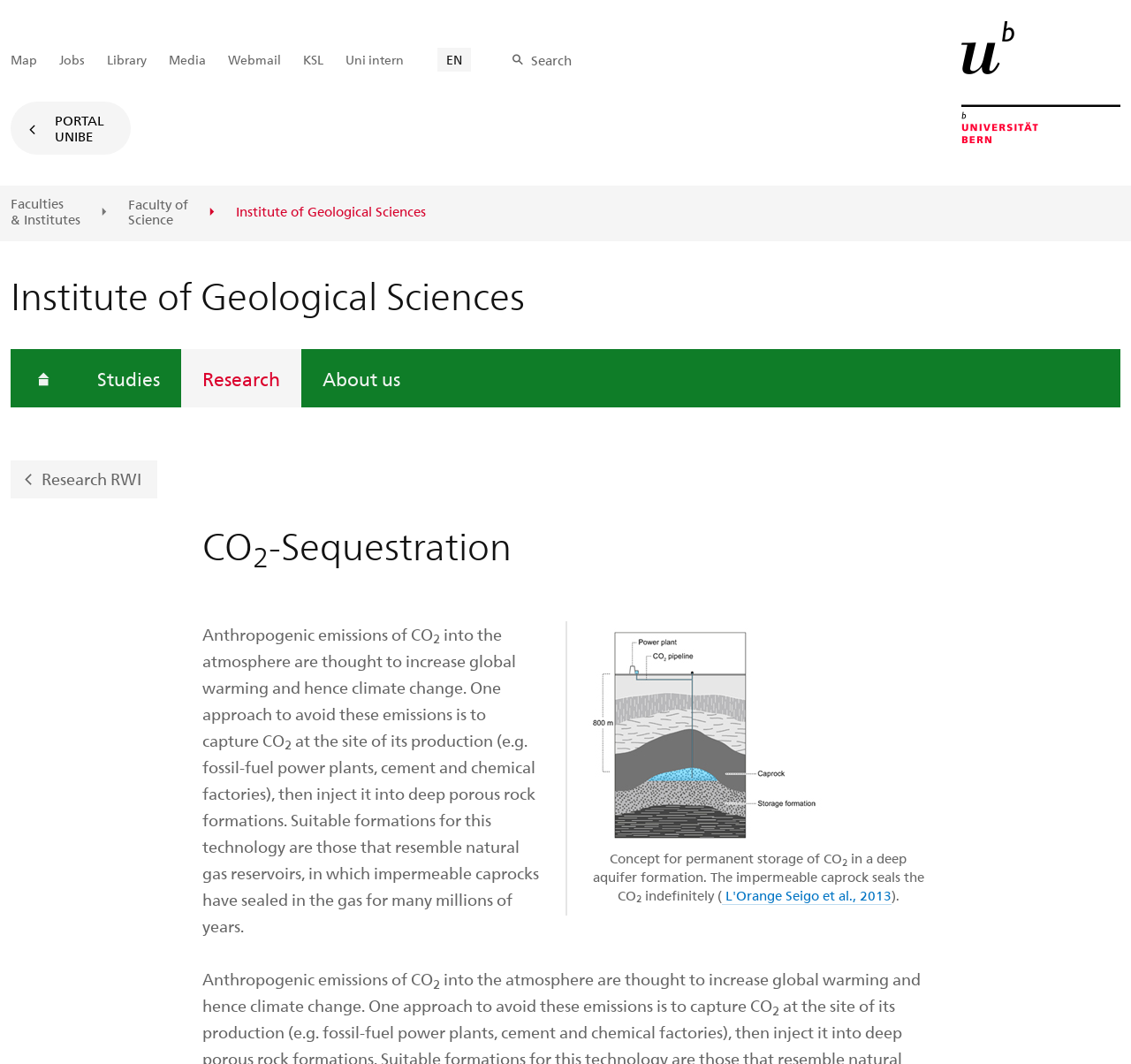What is the name of the faculty?
Please give a detailed and thorough answer to the question, covering all relevant points.

I found the answer by looking at the link element with the text 'Faculty of Science' which is located in the navigation menu, indicating that it is the faculty to which the Institute of Geological Sciences belongs.